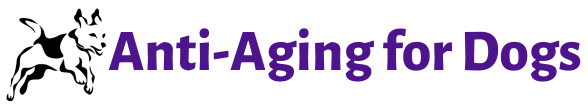Provide a comprehensive description of the image.

The image features the logo for "Anti-Aging for Dogs." It showcases a playful dog illustration in black, positioned to the left of the text, which is prominently displayed in a bold, purple font. The design emphasizes a friendly and energetic tone, reflecting a brand focused on promoting the health and longevity of dogs. The overall aesthetic conveys warmth and approachability, appealing to dog owners who are invested in their pets' well-being.